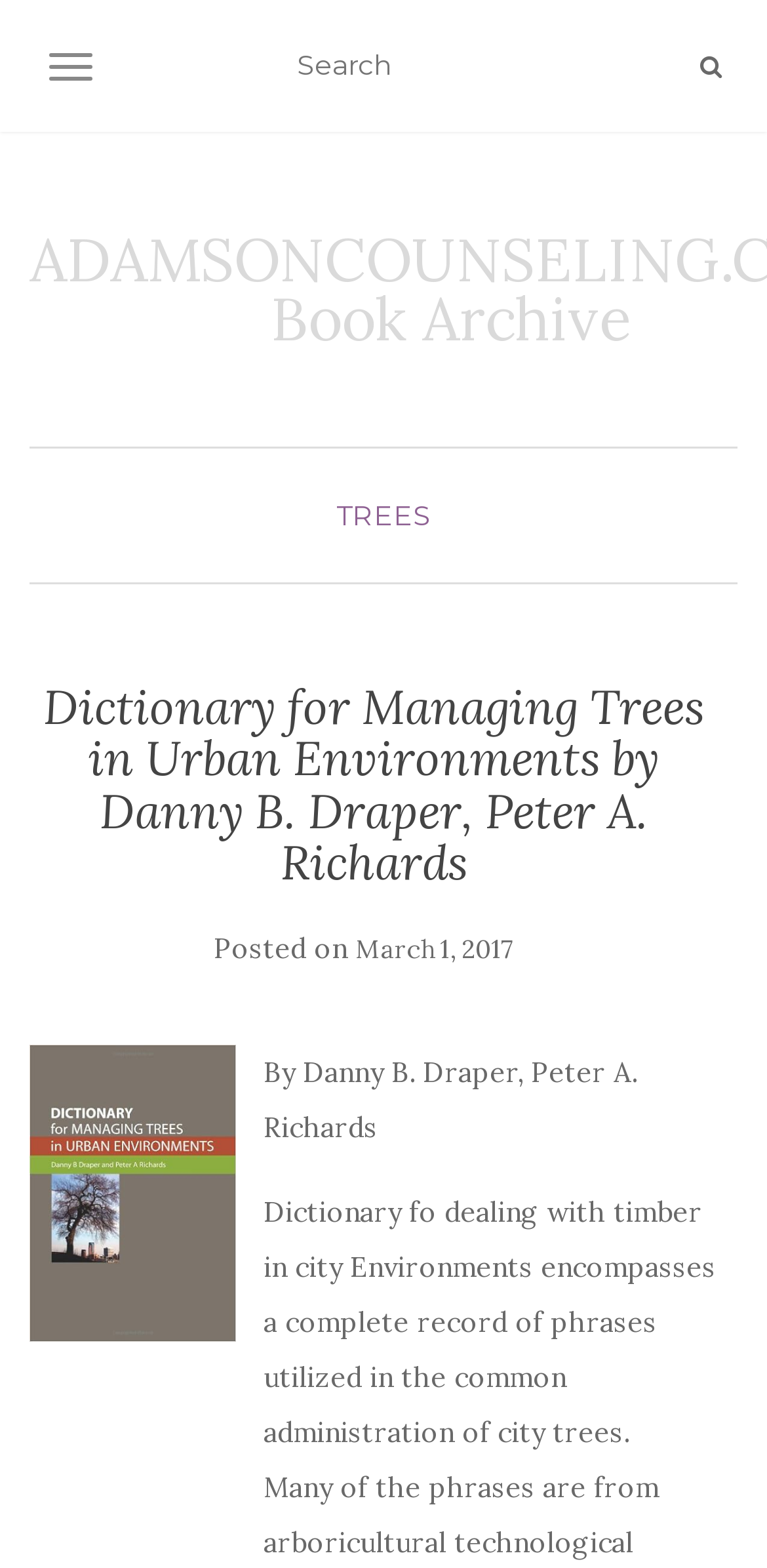Please provide a one-word or short phrase answer to the question:
What is the book about?

Urban tree management